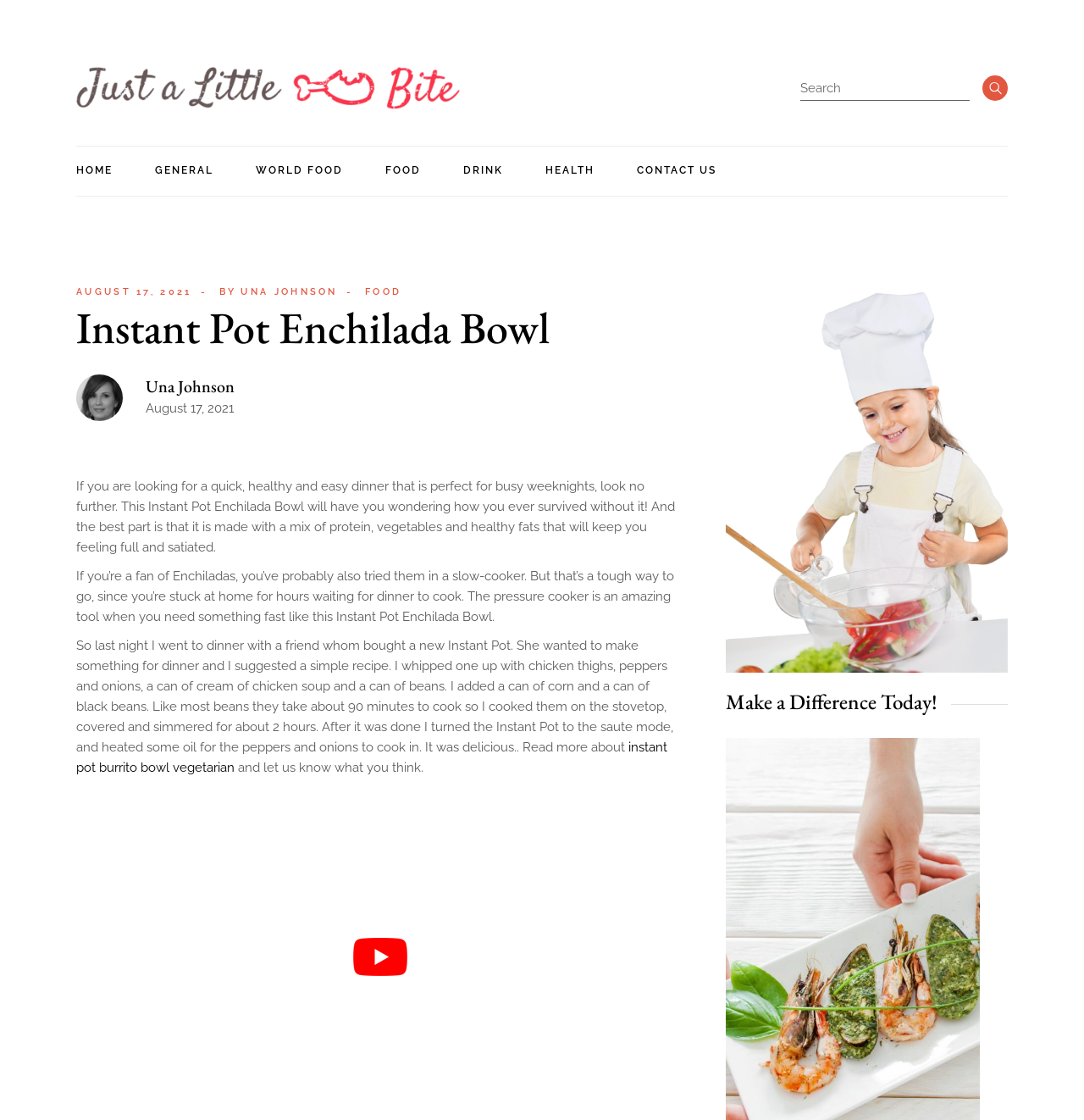Can you show the bounding box coordinates of the region to click on to complete the task described in the instruction: "Go to the HOME page"?

[0.07, 0.13, 0.104, 0.175]